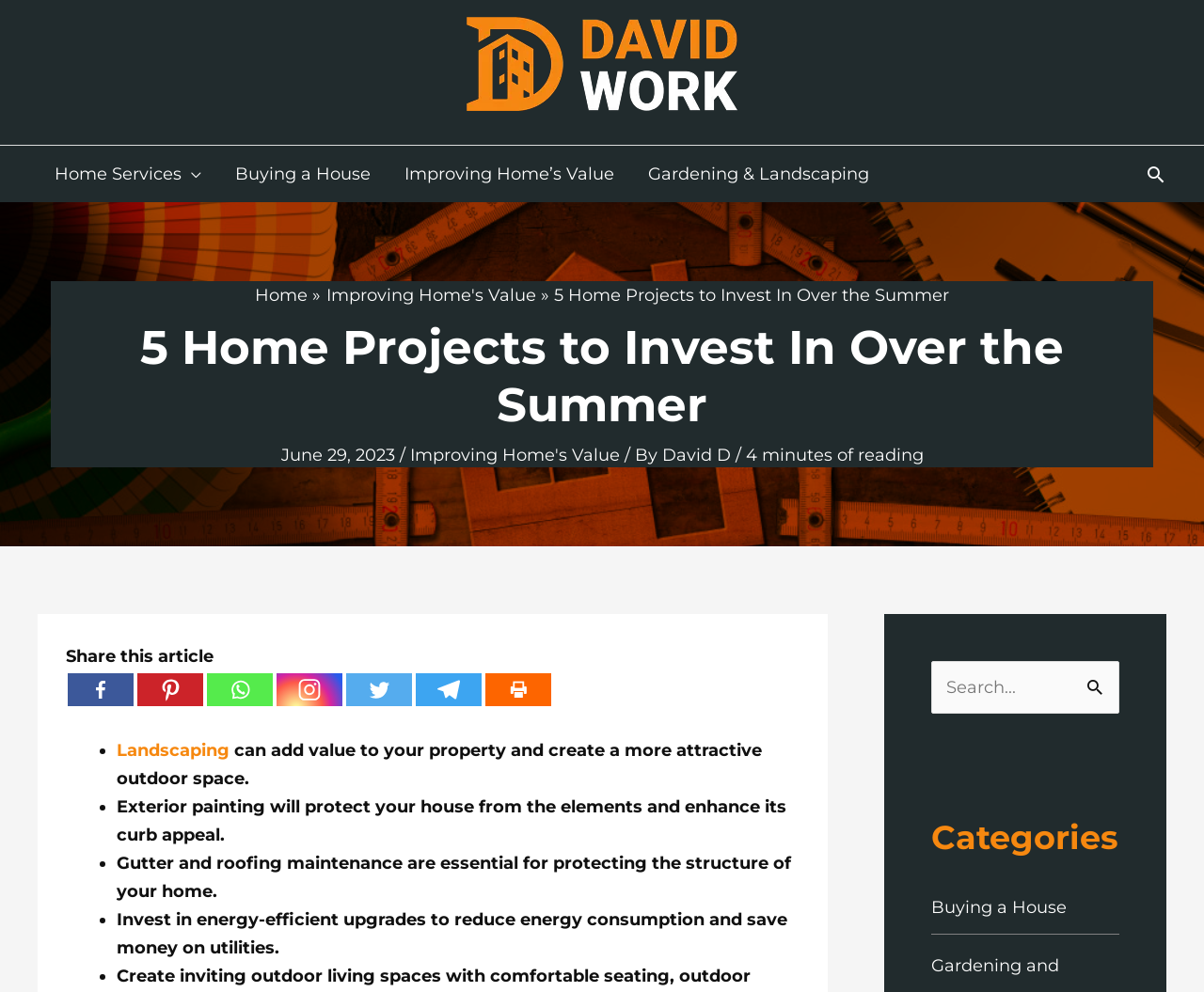Please provide a comprehensive answer to the question based on the screenshot: What is the category of the article 'Buying a House'?

The category of the article 'Buying a House' can be found by looking at the navigation links at the top of the page, where 'Buying a House' is listed under 'Home Services'.